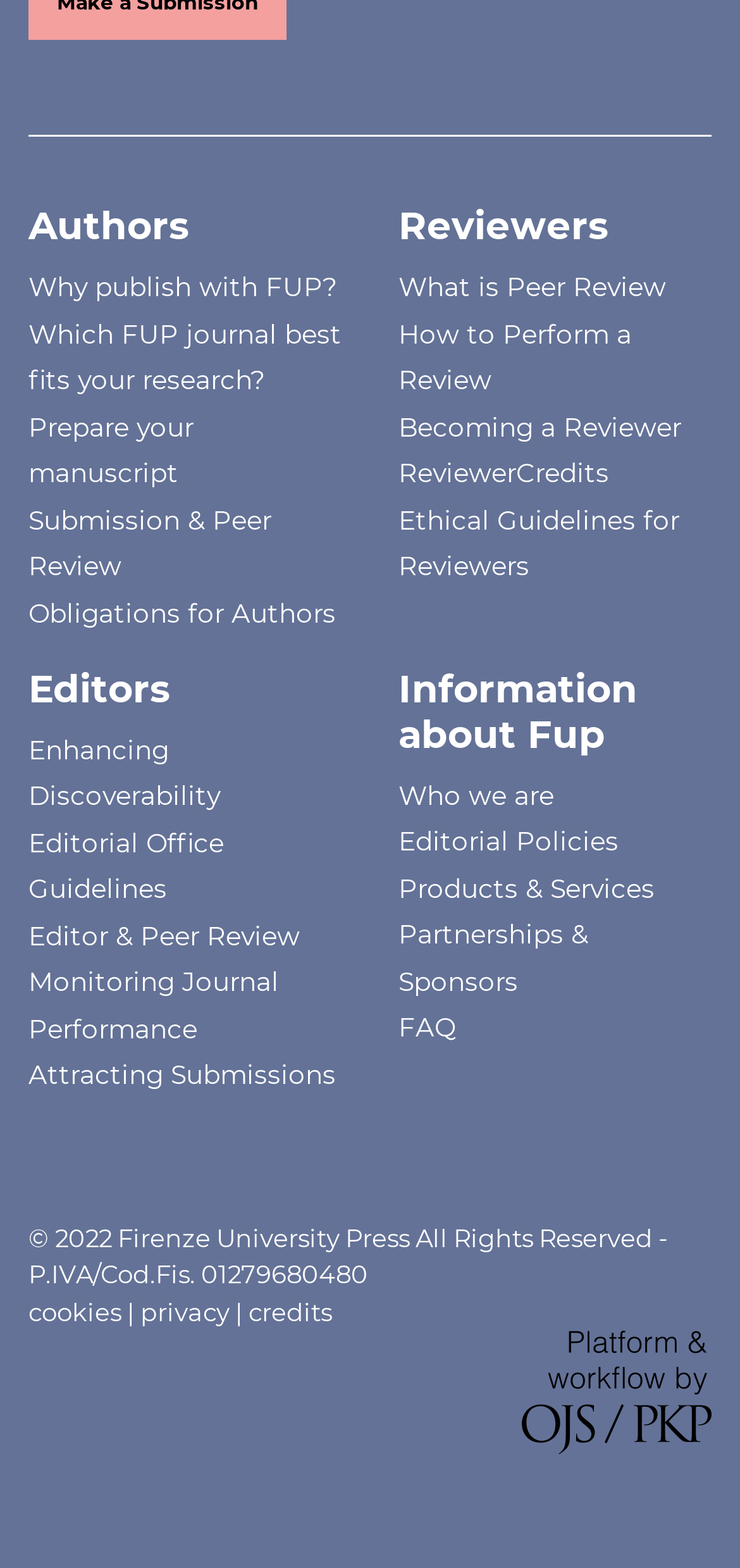Please specify the bounding box coordinates of the clickable section necessary to execute the following command: "Read about editorial office guidelines".

[0.038, 0.528, 0.303, 0.577]